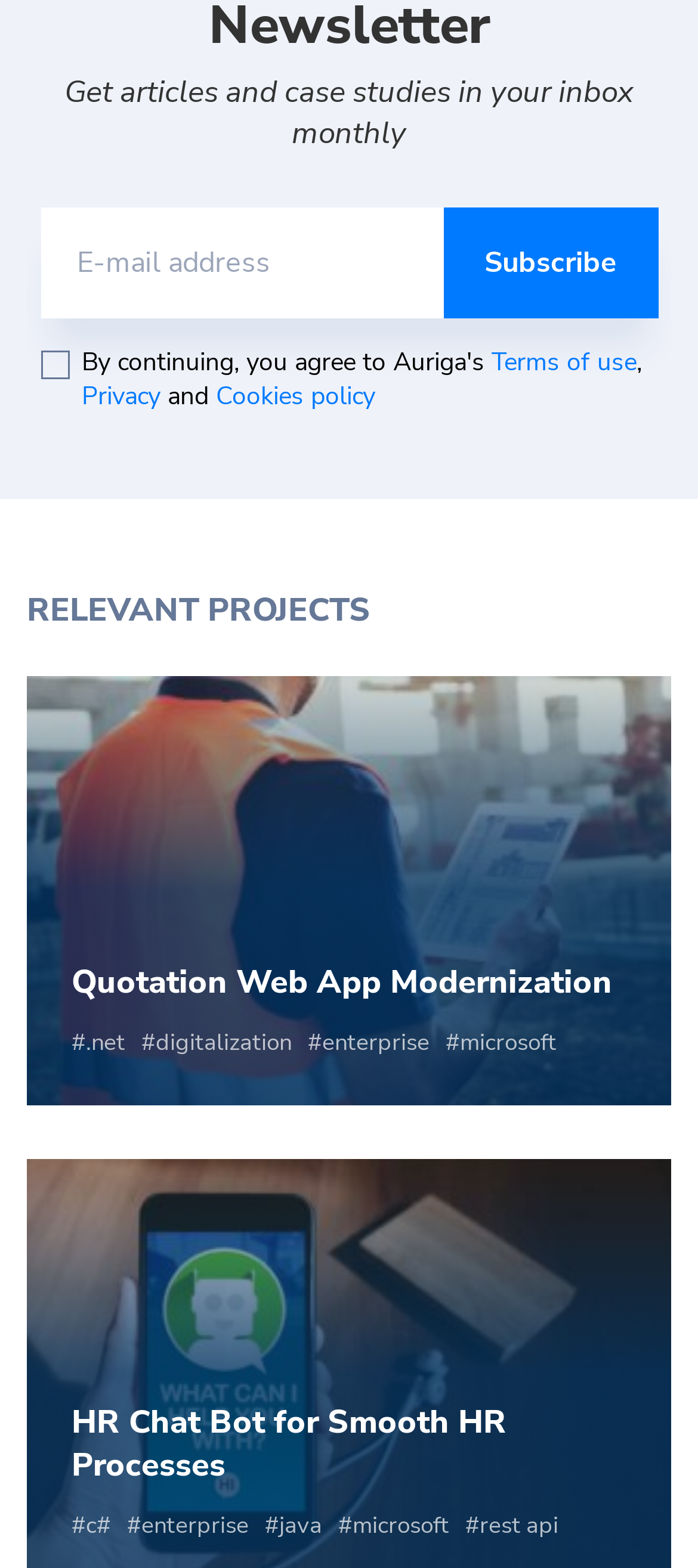Using the description: "name="newsletter-email"", identify the bounding box of the corresponding UI element in the screenshot.

[0.058, 0.133, 0.635, 0.204]